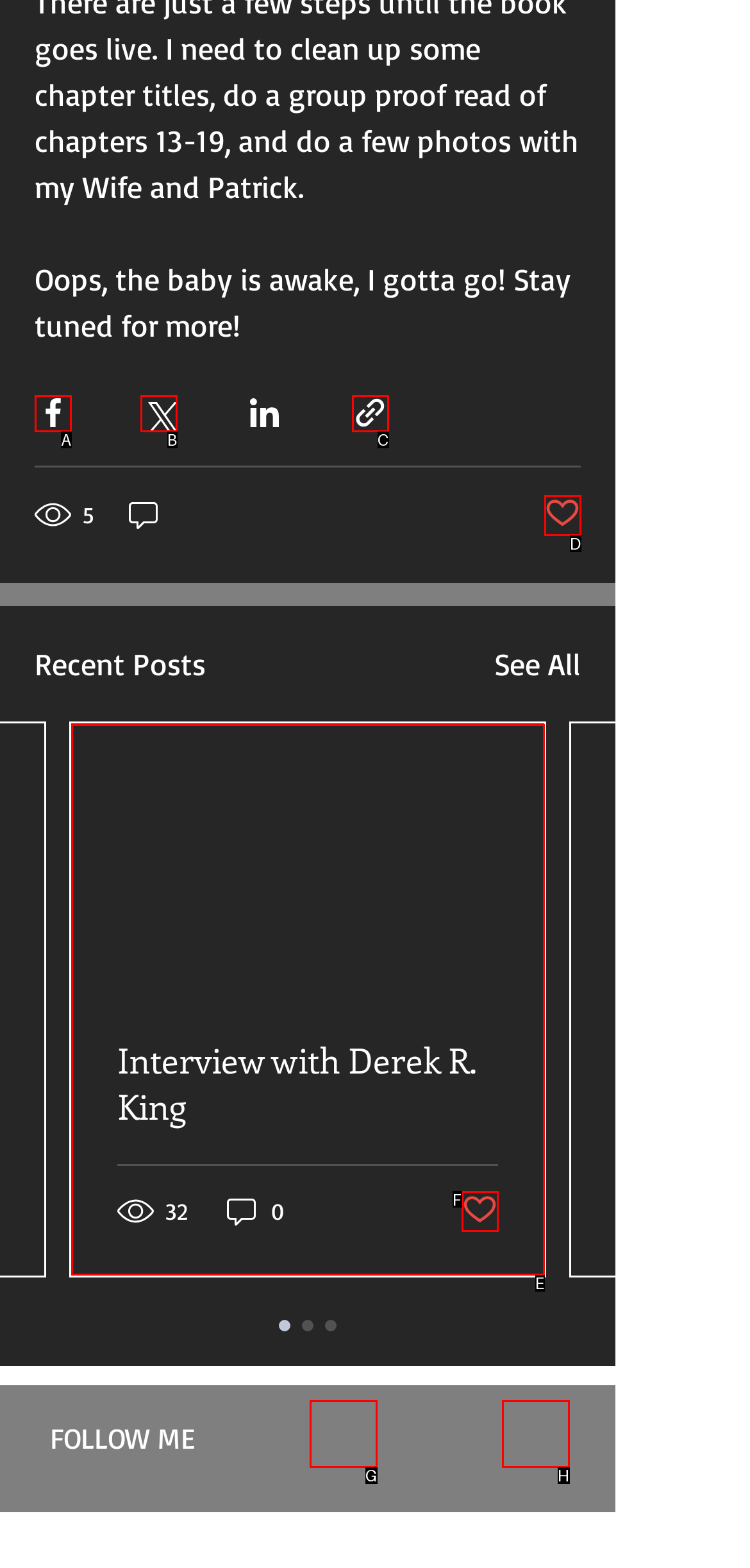Using the element description: Post not marked as liked, select the HTML element that matches best. Answer with the letter of your choice.

D